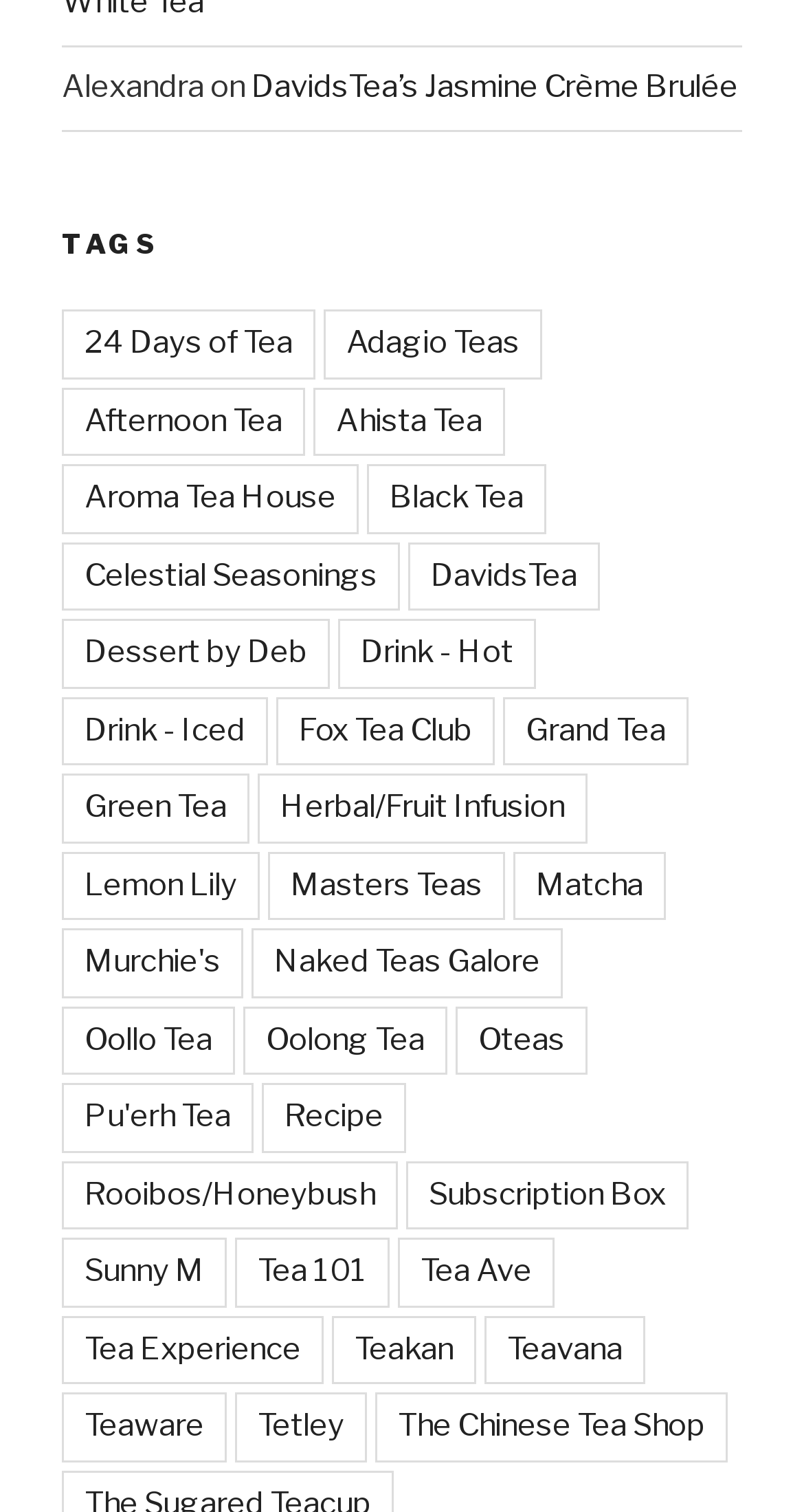Please provide a detailed answer to the question below based on the screenshot: 
What is the name of the person mentioned?

The name 'Alexandra' is mentioned at the top of the webpage, indicating that it might be a personal blog or a webpage related to Alexandra.